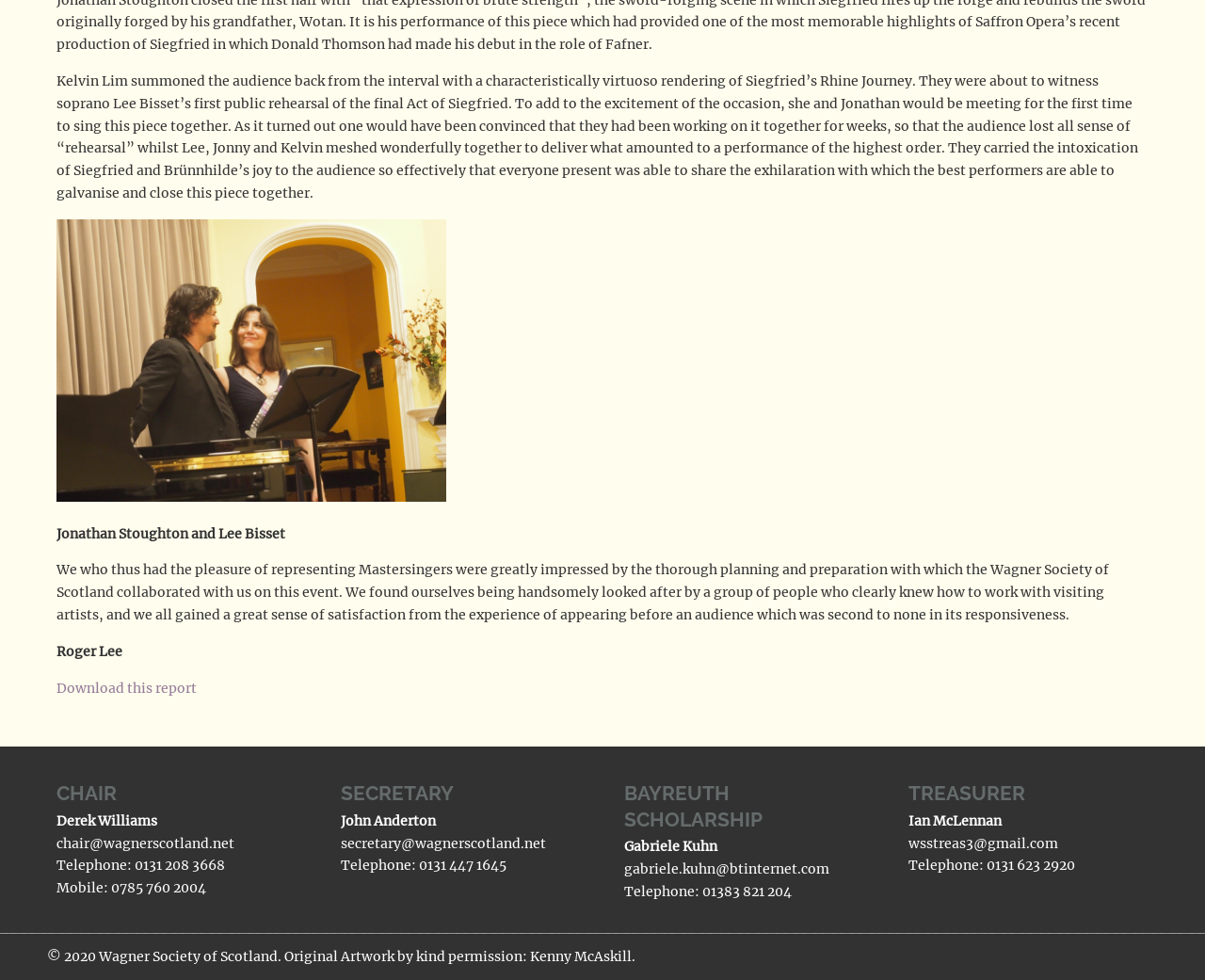Use a single word or phrase to answer the question: What is the telephone number of the Treasurer?

0131 623 2920